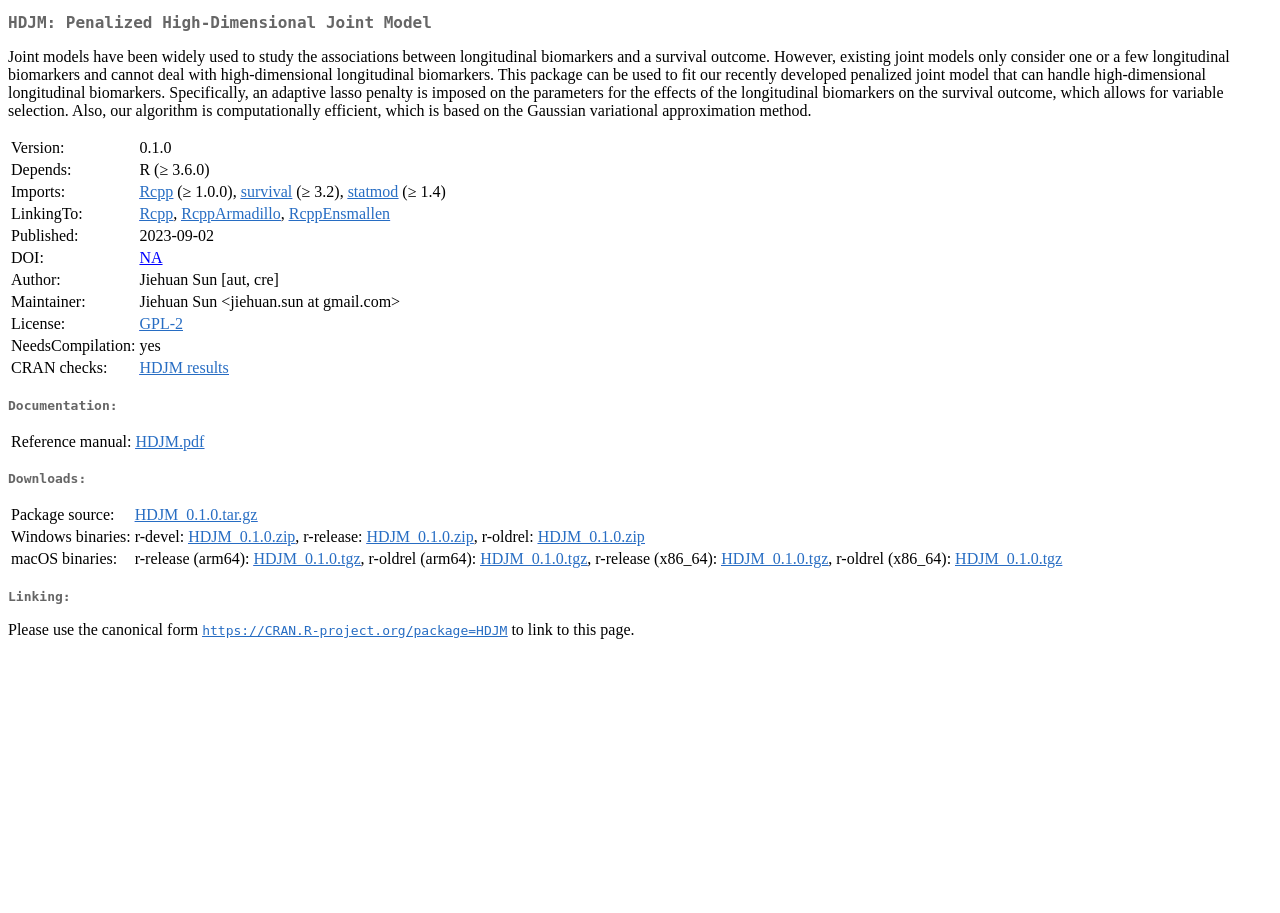Please find the bounding box coordinates of the element's region to be clicked to carry out this instruction: "Check CRAN checks results".

[0.109, 0.394, 0.179, 0.412]